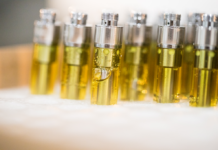Please answer the following question using a single word or phrase: What is the material of the cartridge tops?

Metallic